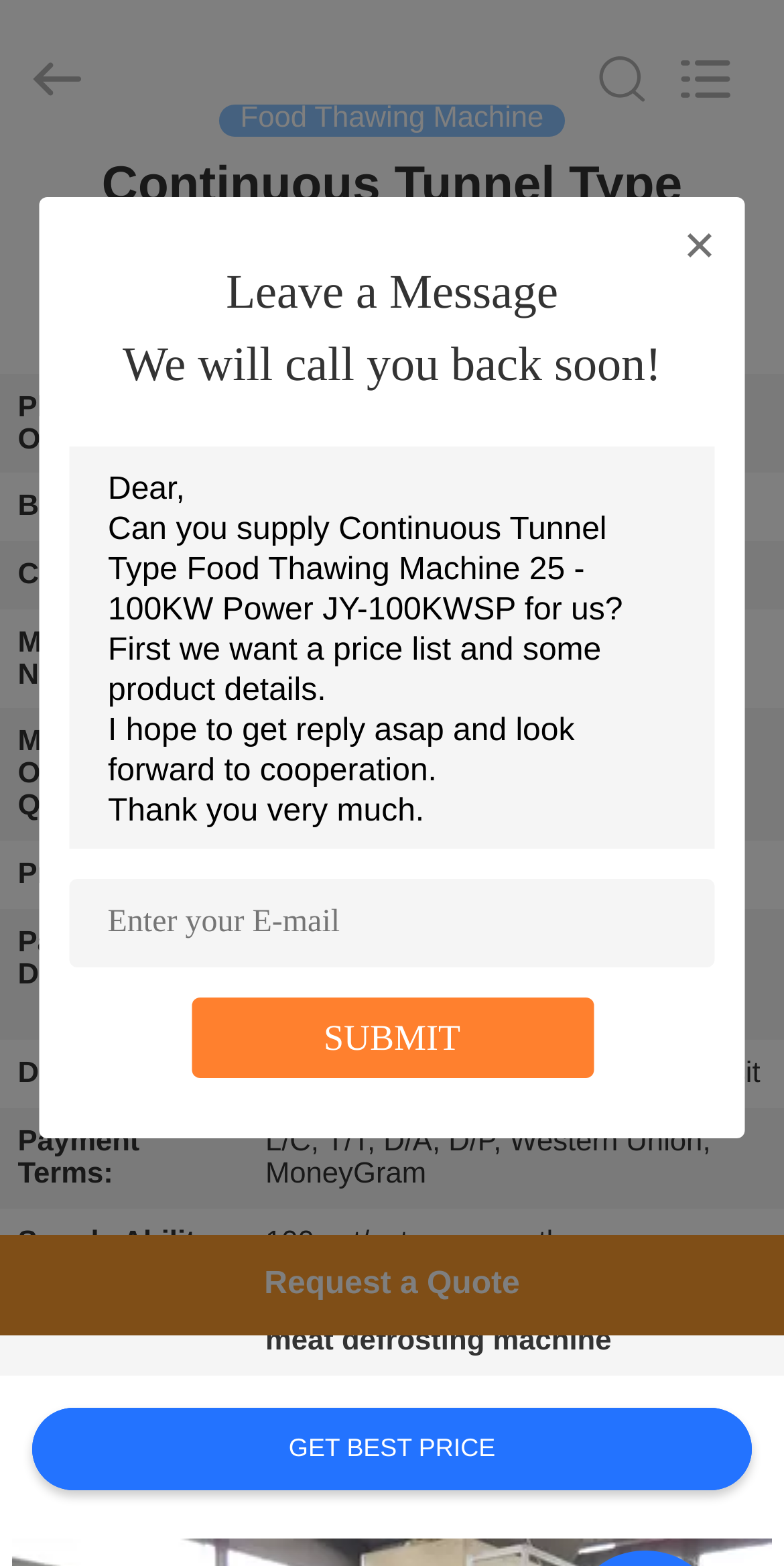Generate a thorough explanation of the webpage's elements.

This webpage is about a product called "Continuous Tunnel Type Food Thawing Machine 25 - 100KW Power JY-100KWSP" from a Chinese factory. At the top, there is a navigation menu with links to different sections of the website, including "HOME", "PRODUCTS", "ABOUT US", and more. Below the navigation menu, there is a search box where users can search for specific products.

The main content of the webpage is a product description, which includes a table with detailed specifications of the product, such as its place of origin, brand name, certification, model number, minimum order quantity, price, packaging details, delivery time, payment terms, and supply ability.

To the right of the product description, there is a section where users can leave a message and request a quote. There is a text box where users can enter their message, and a "SUBMIT" button to send the message. Below this section, there is a sample message that users can use as a template.

At the bottom of the webpage, there is a copyright notice and links to other sections of the website, including "NEWS" and "CASES". There are also two buttons, "Chat Now" and "Inquiry", which allow users to contact the company directly.

Overall, this webpage is a product page that provides detailed information about the "Continuous Tunnel Type Food Thawing Machine 25 - 100KW Power JY-100KWSP" and allows users to request a quote or contact the company for more information.